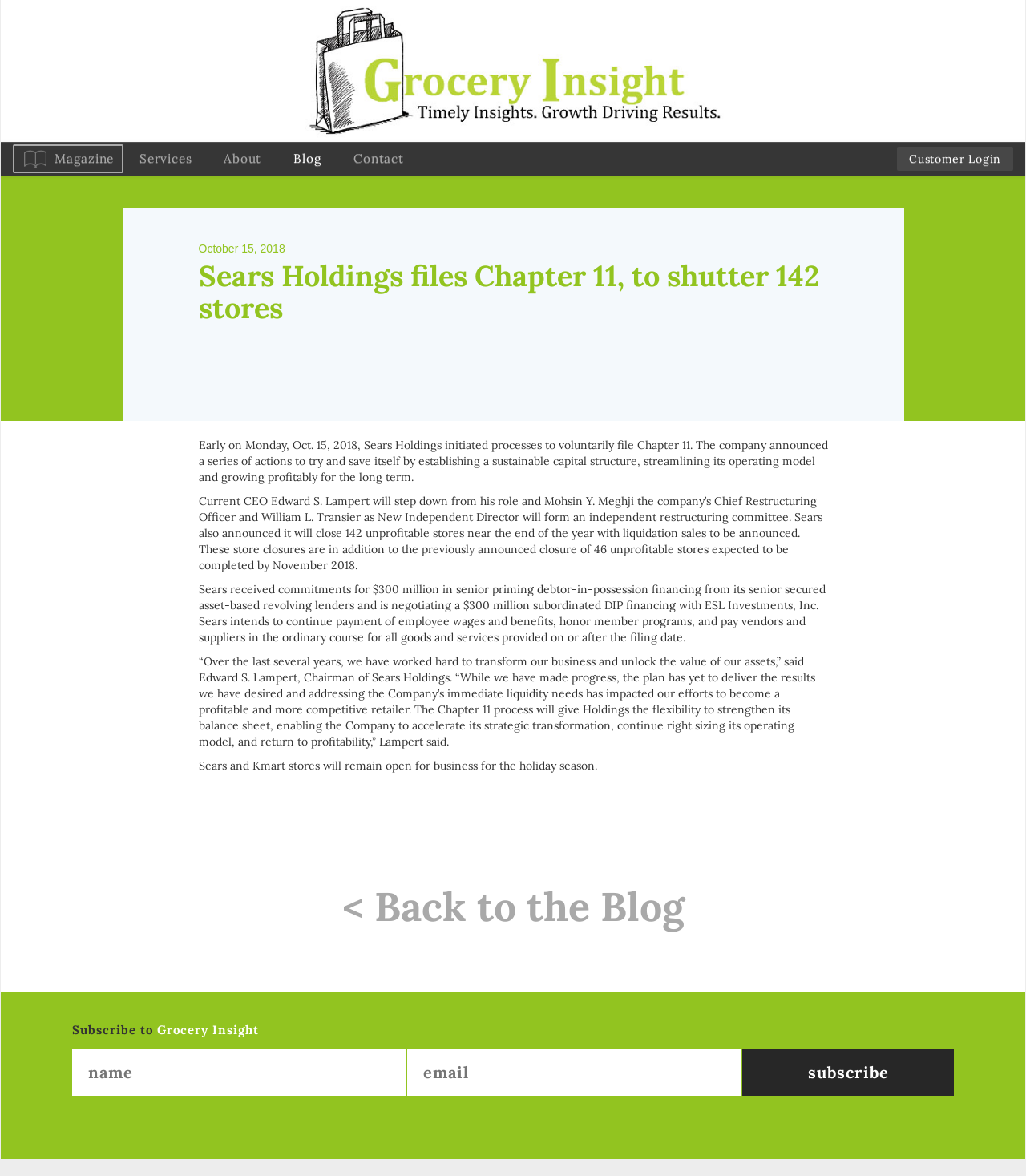Could you please study the image and provide a detailed answer to the question:
What is the date mentioned in the header?

I found the date in the header section of the webpage, which is 'October 15, 2018', as indicated by the StaticText element with the text 'October 15, 2018'.